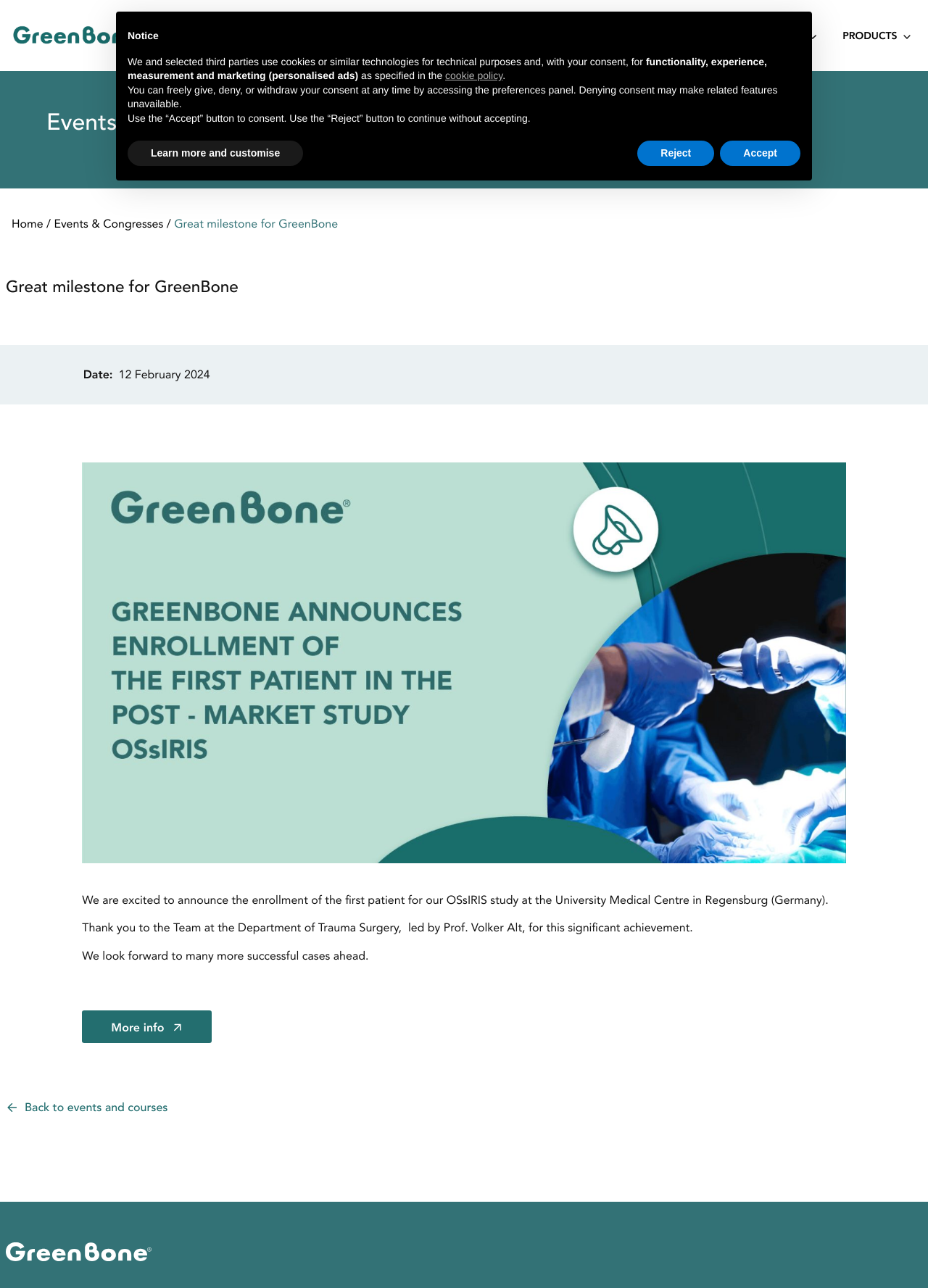What is the name of the study mentioned in the article?
From the image, provide a succinct answer in one word or a short phrase.

OSsIRIS